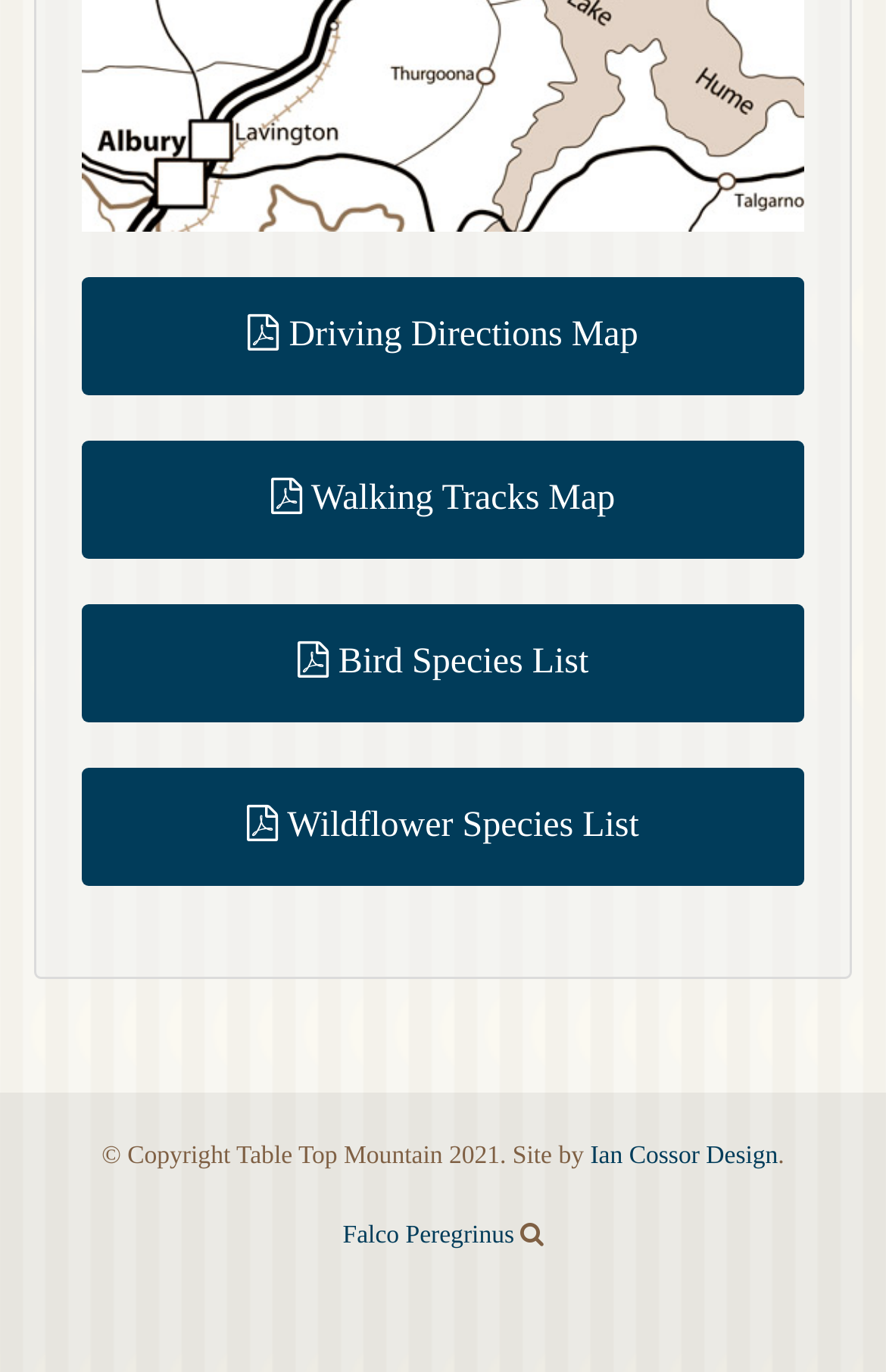What is the year of copyright?
Can you give a detailed and elaborate answer to the question?

The copyright notice at the bottom of the webpage mentions '© Copyright Table Top Mountain 2021', which indicates that the year of copyright is 2021.